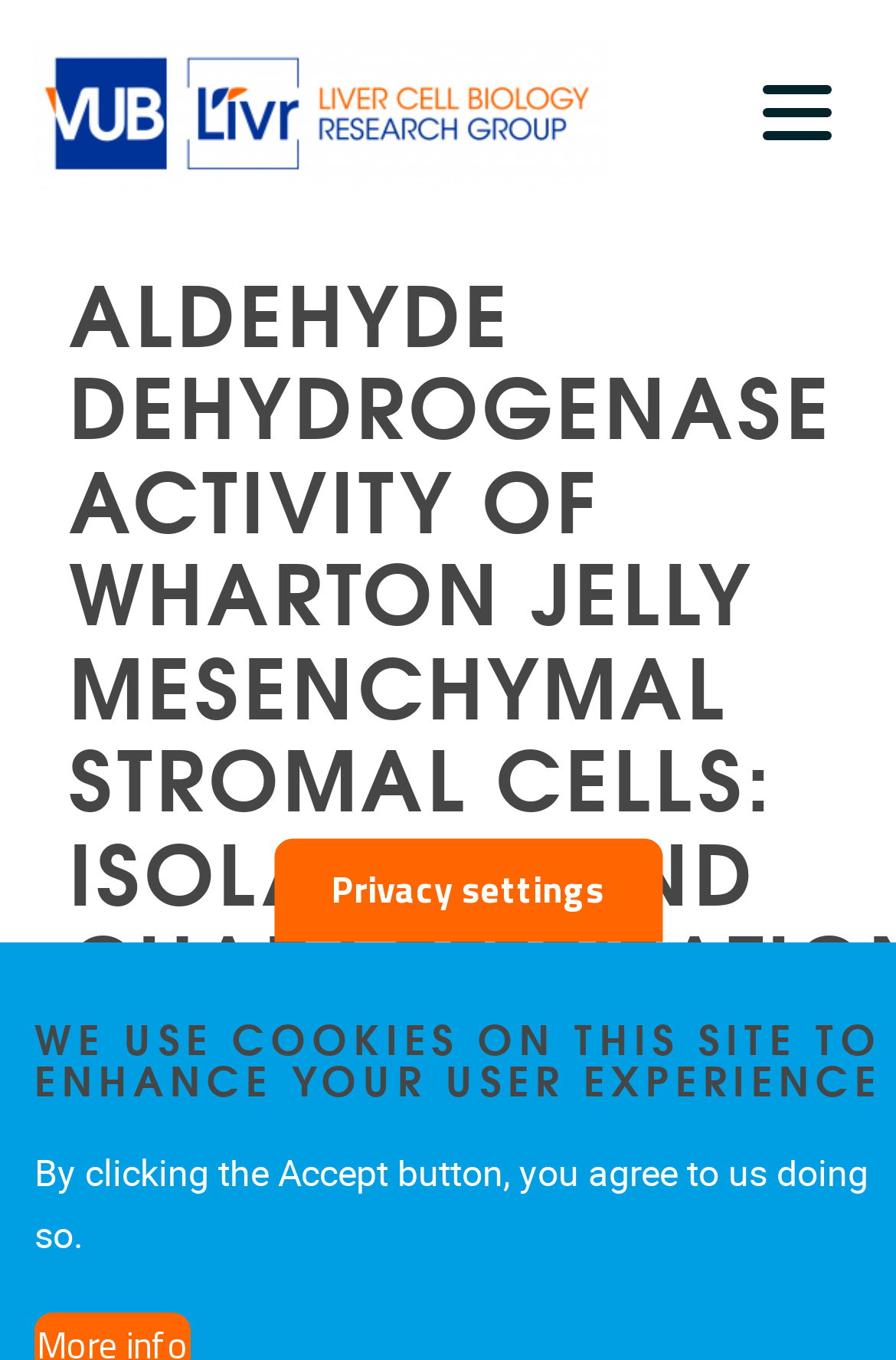What is the main topic of the webpage?
Look at the screenshot and respond with one word or a short phrase.

Aldehyde dehydrogenase activity